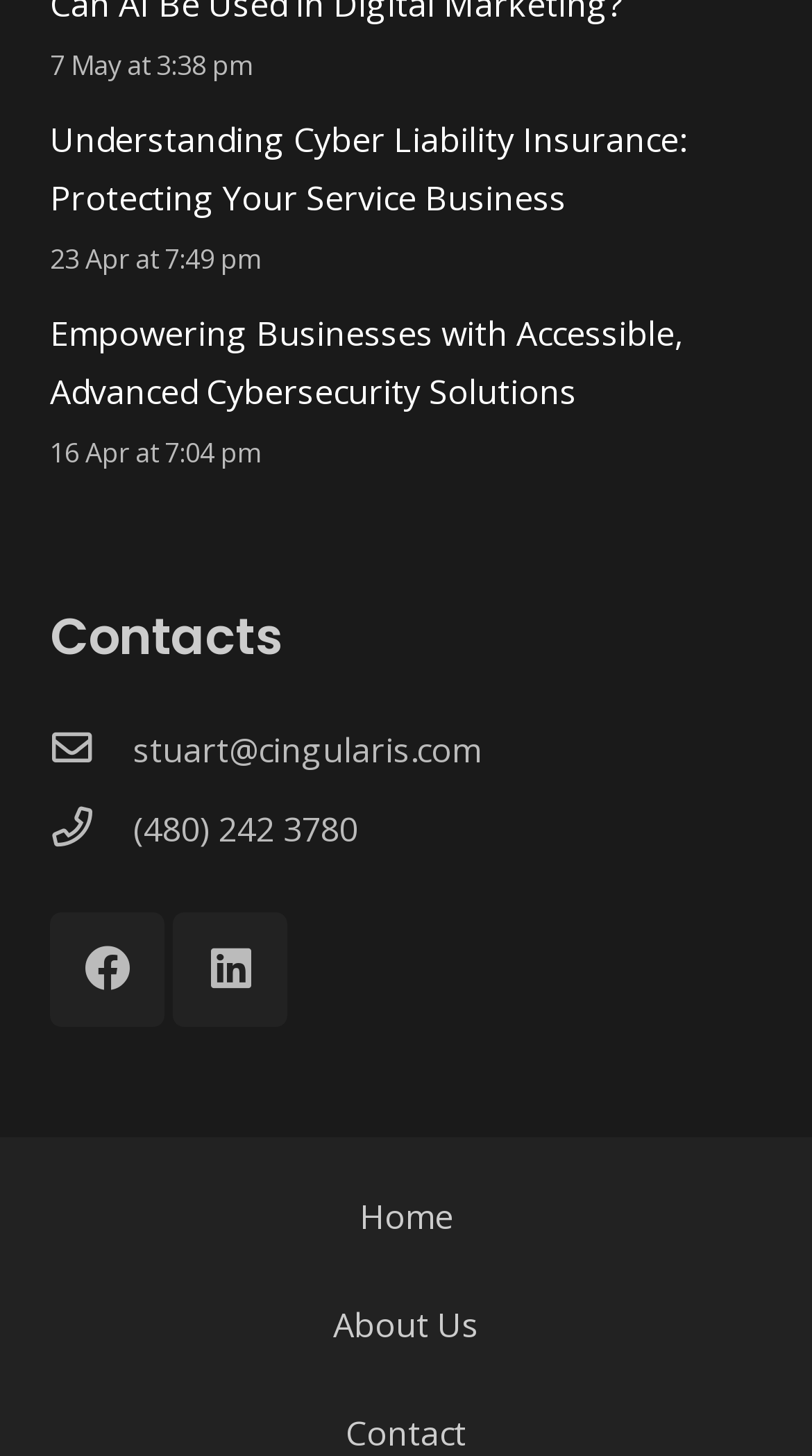Provide the bounding box coordinates of the HTML element described by the text: "aria-label="LinkedIn" title="LinkedIn"". The coordinates should be in the format [left, top, right, bottom] with values between 0 and 1.

[0.214, 0.627, 0.355, 0.705]